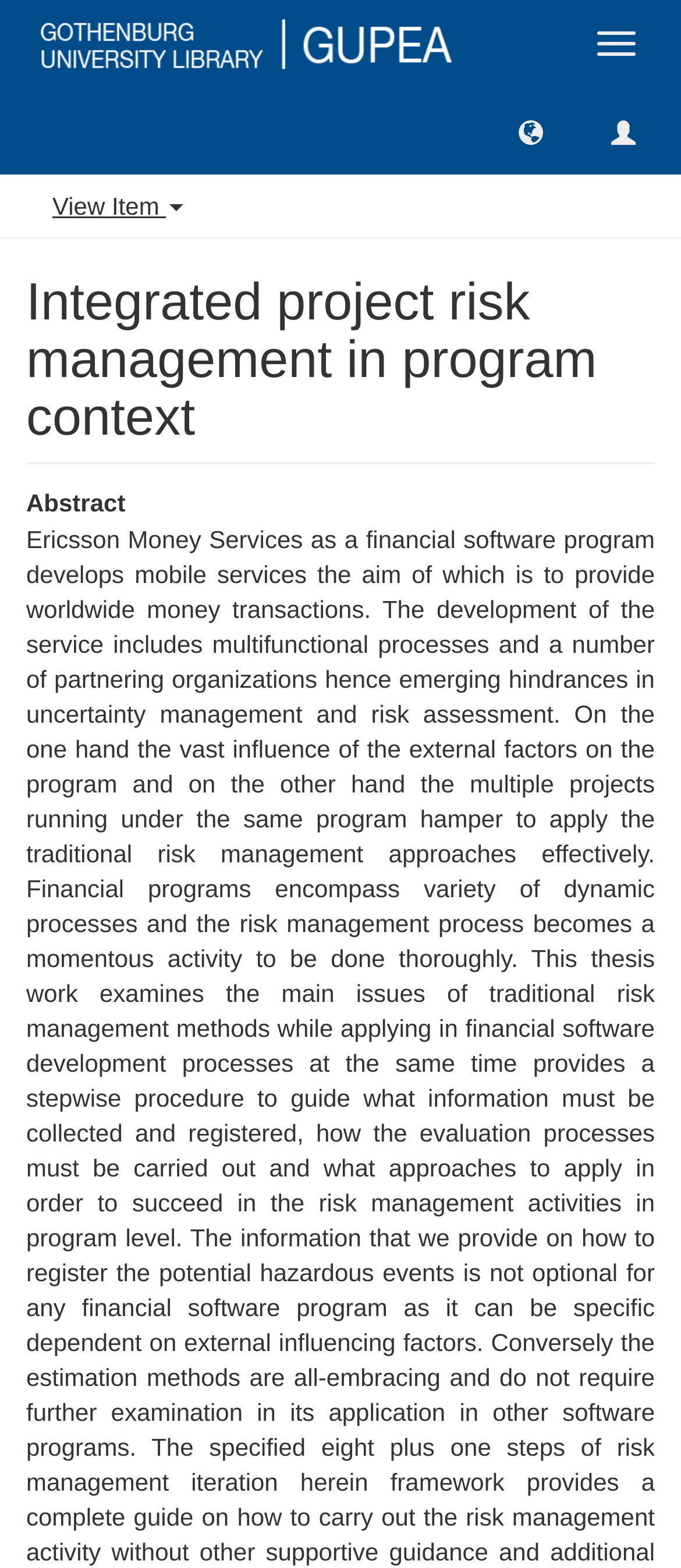Respond to the question below with a single word or phrase: What is the text on the second heading?

Abstract